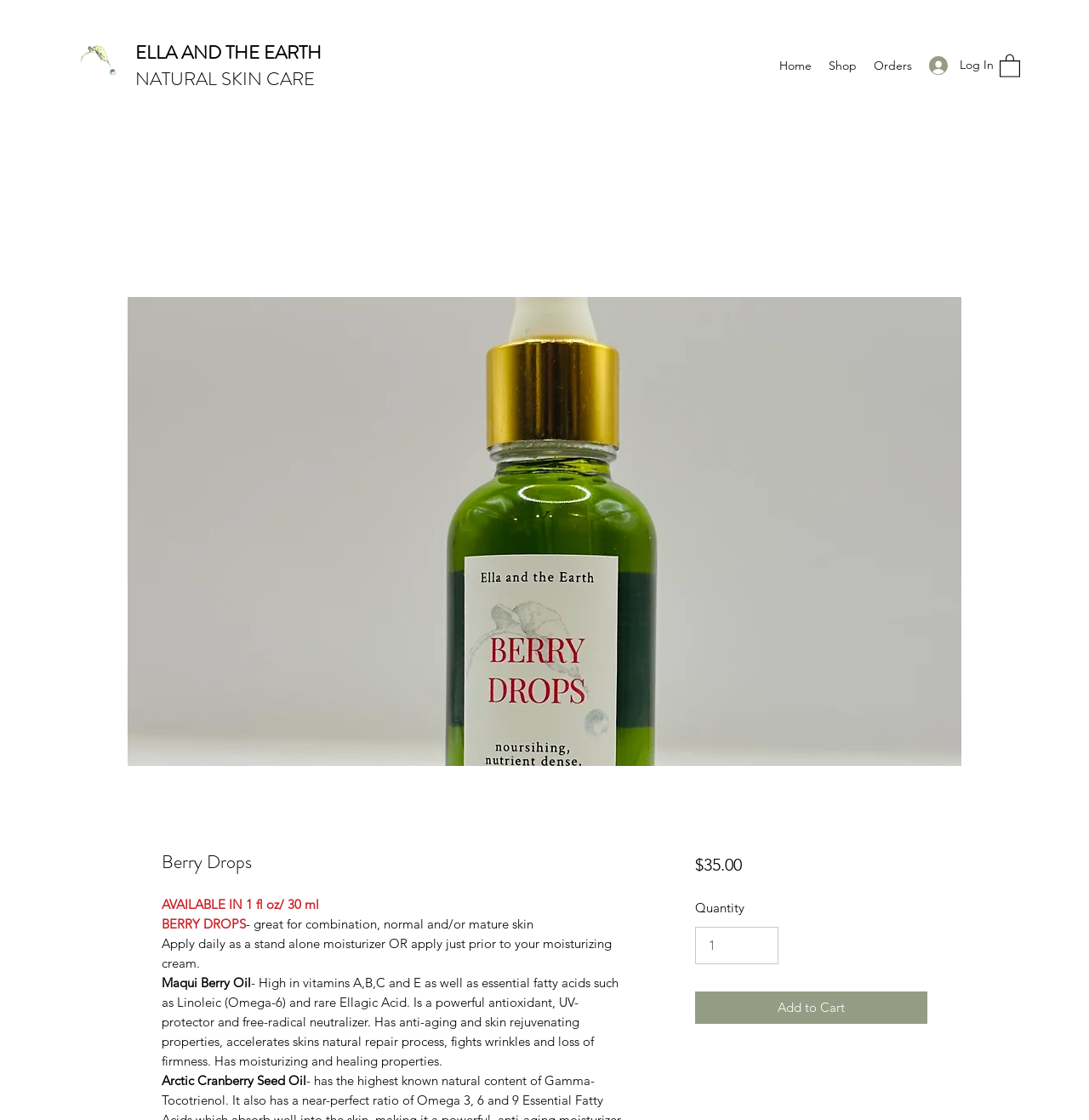Based on the description "Careers", find the bounding box of the specified UI element.

None